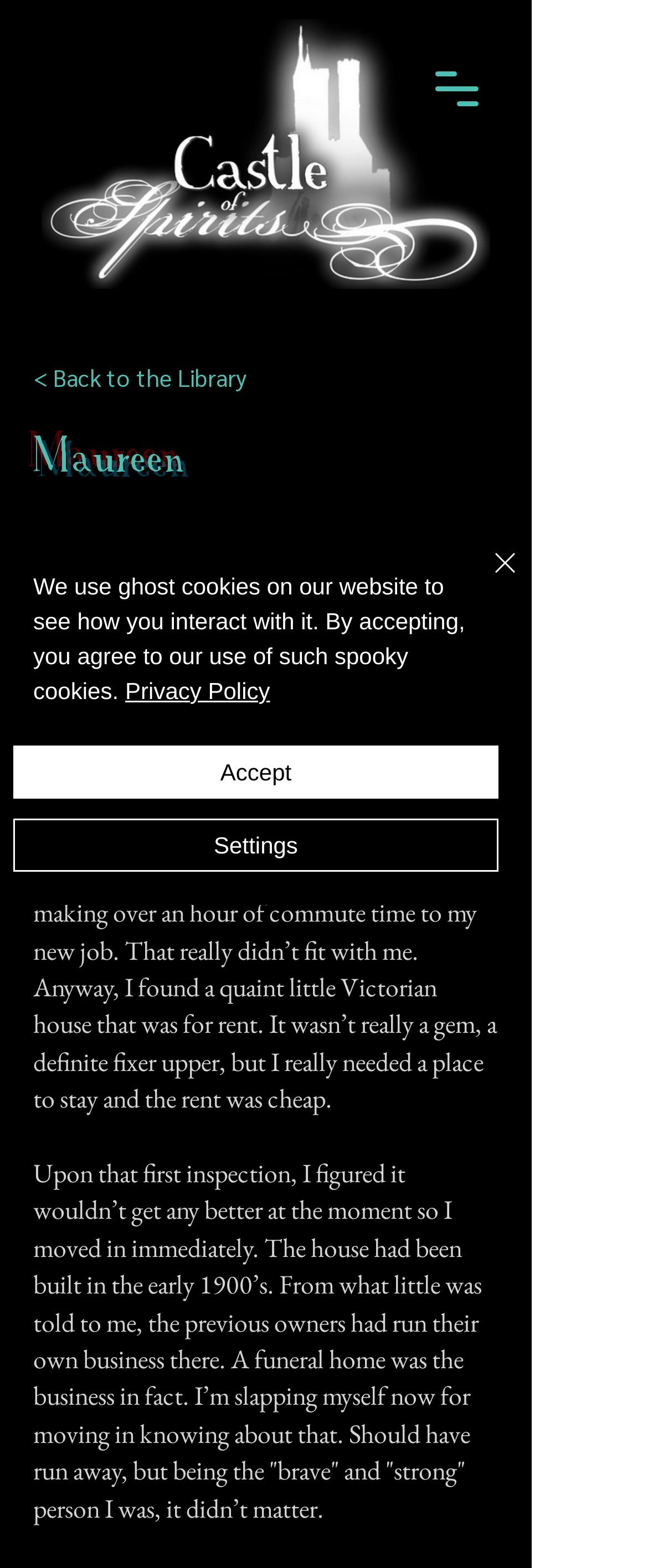What is the name of the storyteller?
Answer the question in a detailed and comprehensive manner.

The name of the storyteller can be found in the heading element with the text 'Maureen' located at the top of the webpage, below the logo.